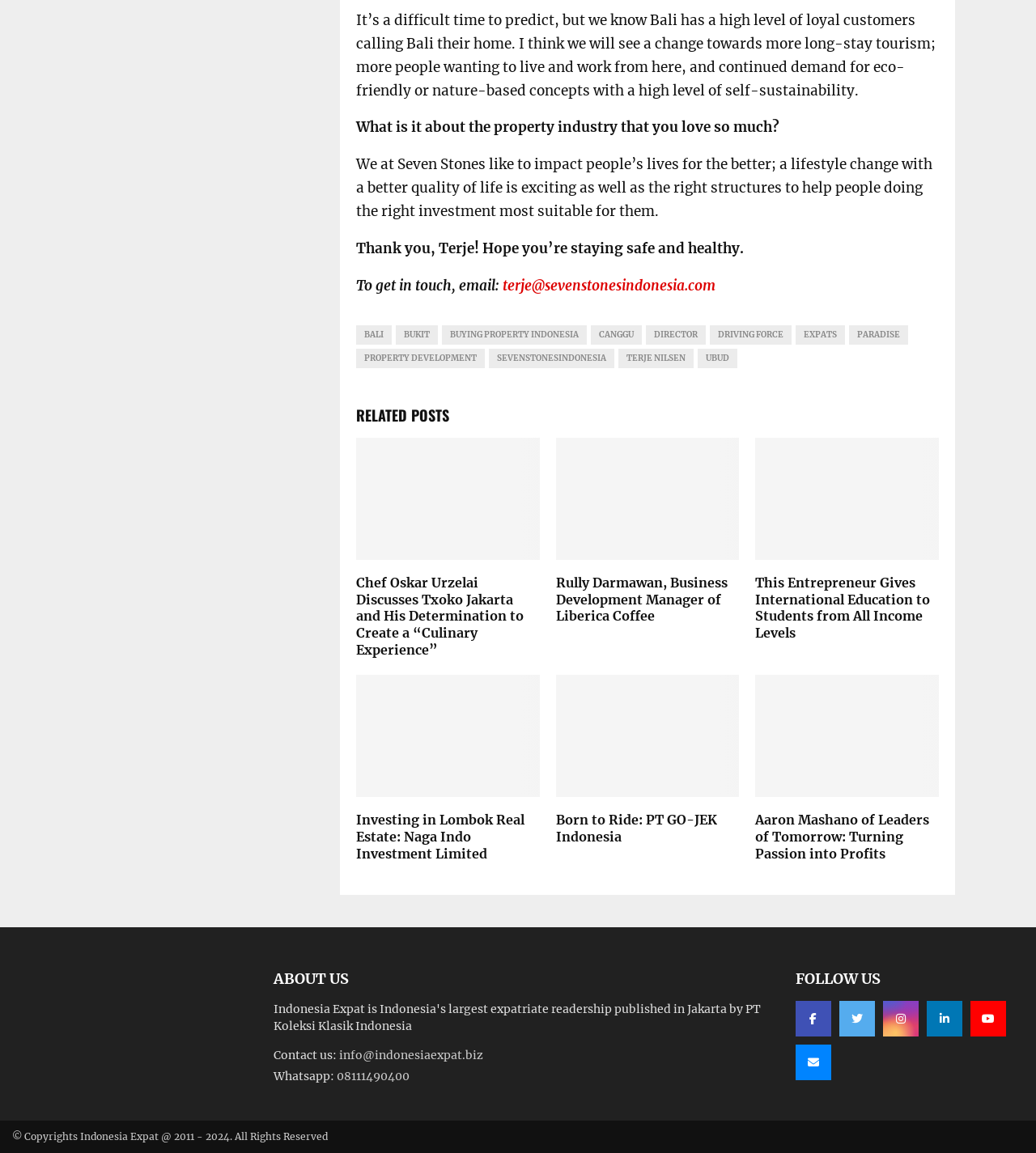Look at the image and answer the question in detail:
What is the topic of the conversation?

Based on the text content, it appears that the conversation is about the property industry, specifically in Bali, Indonesia. The text mentions 'long-stay tourism', 'eco-friendly or nature-based concepts', and 'property development', which are all related to the property industry.